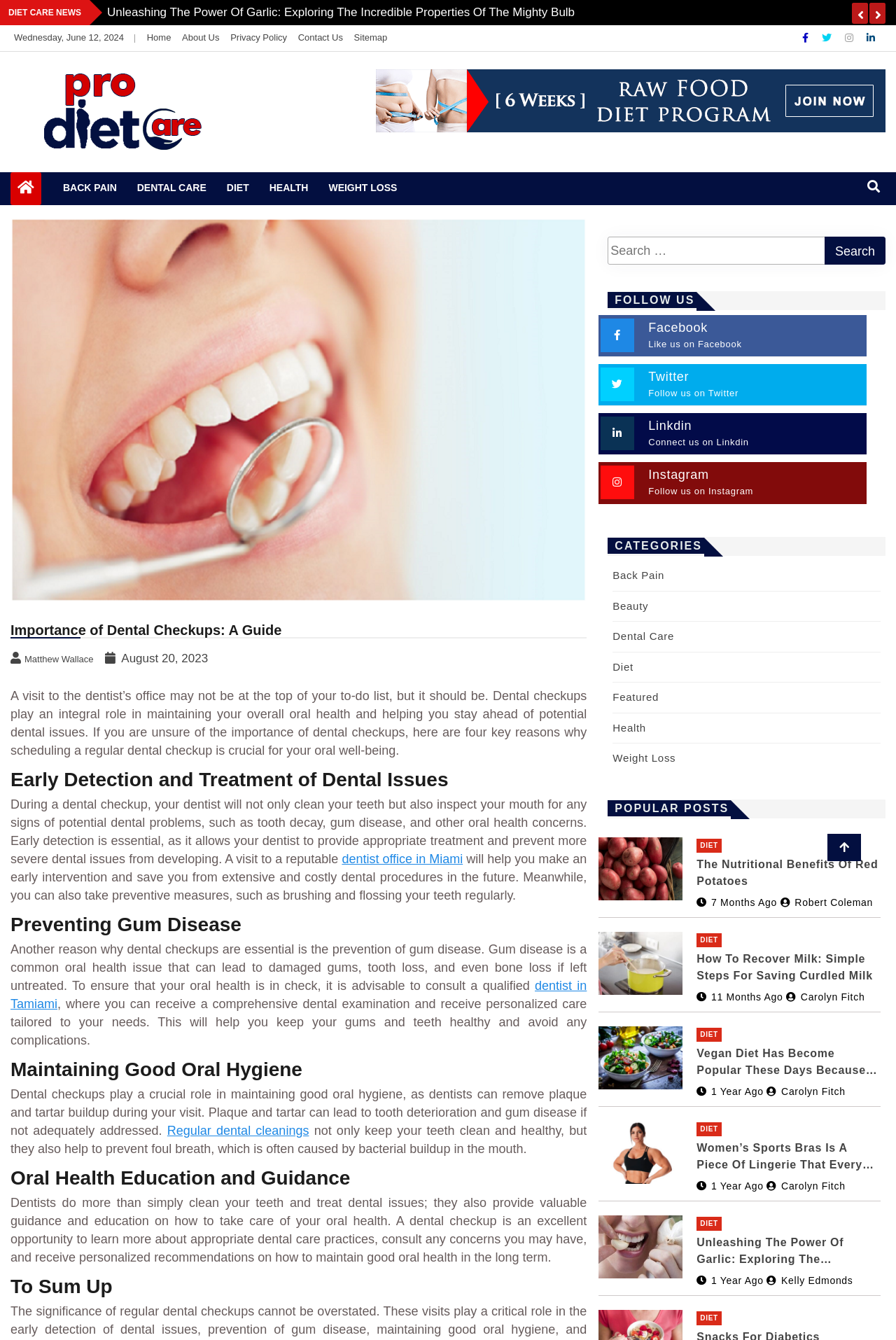Please answer the following question using a single word or phrase: 
How many social media platforms are listed to follow?

4